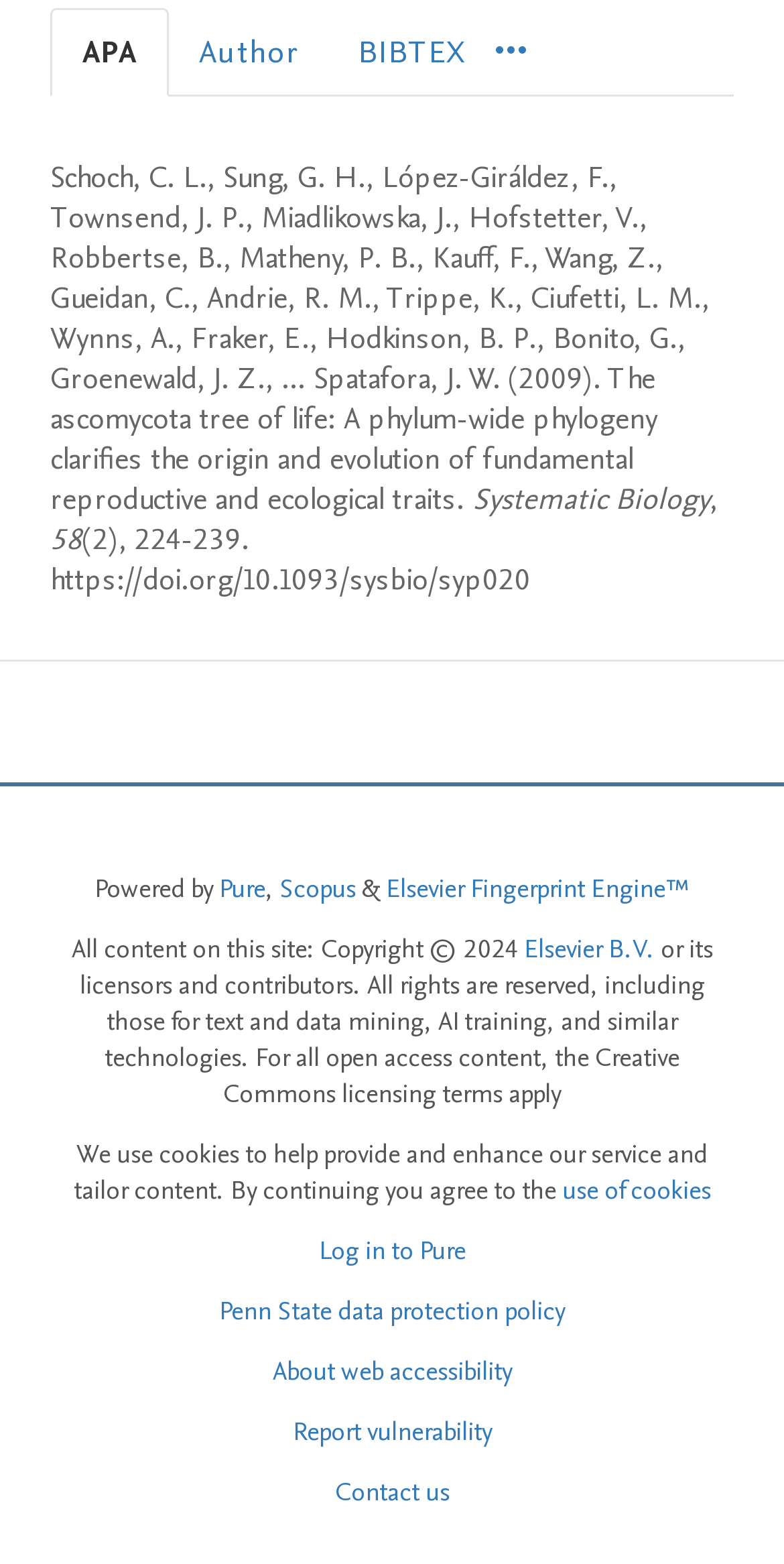Find the bounding box coordinates of the element to click in order to complete this instruction: "Select the Author citation style". The bounding box coordinates must be four float numbers between 0 and 1, denoted as [left, top, right, bottom].

[0.215, 0.006, 0.418, 0.06]